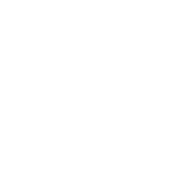What is the purpose of the shower head?
Please provide a single word or phrase answer based on the image.

Conserve water